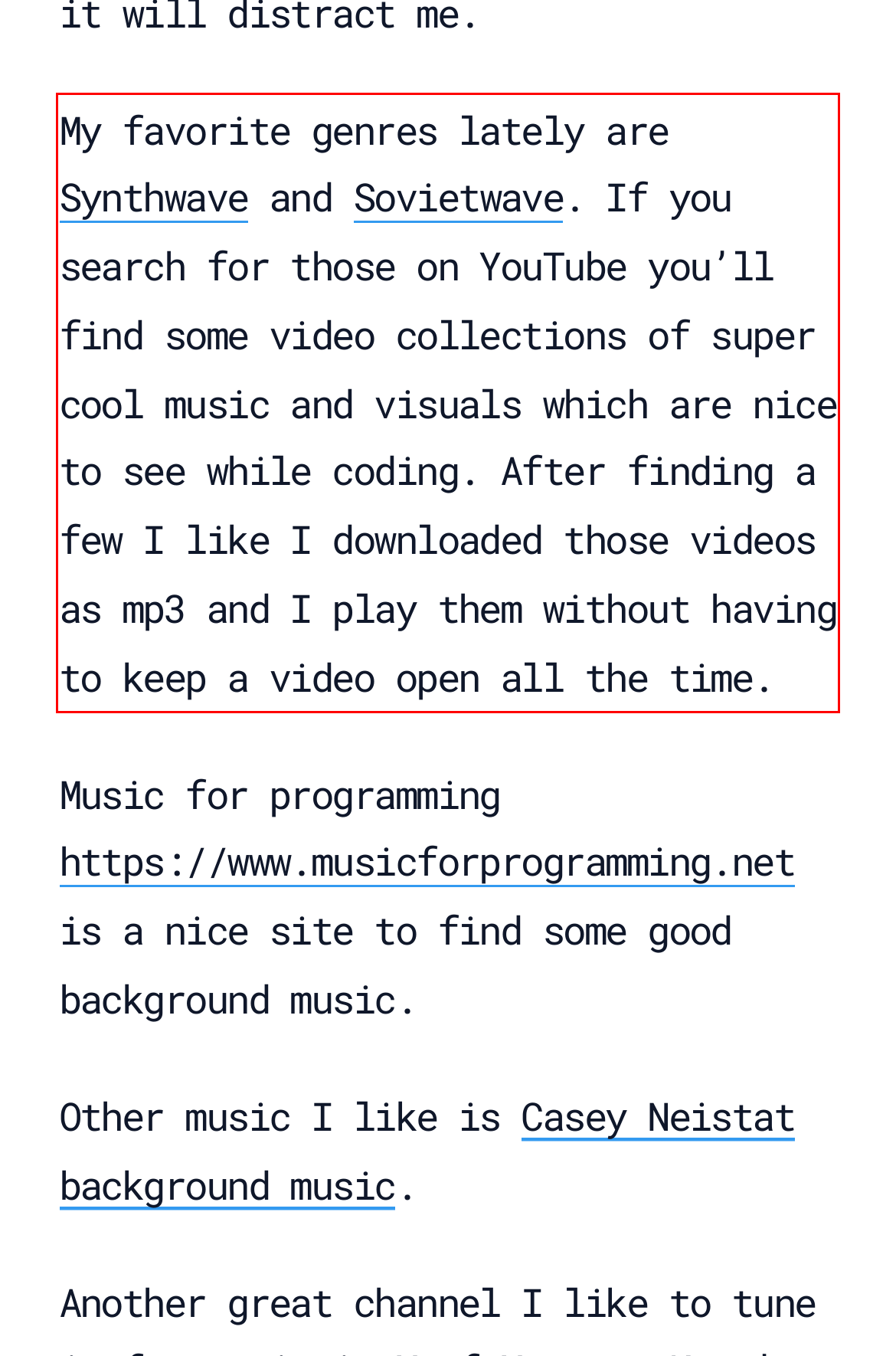Please use OCR to extract the text content from the red bounding box in the provided webpage screenshot.

My favorite genres lately are Synthwave and Sovietwave. If you search for those on YouTube you’ll find some video collections of super cool music and visuals which are nice to see while coding. After finding a few I like I downloaded those videos as mp3 and I play them without having to keep a video open all the time.